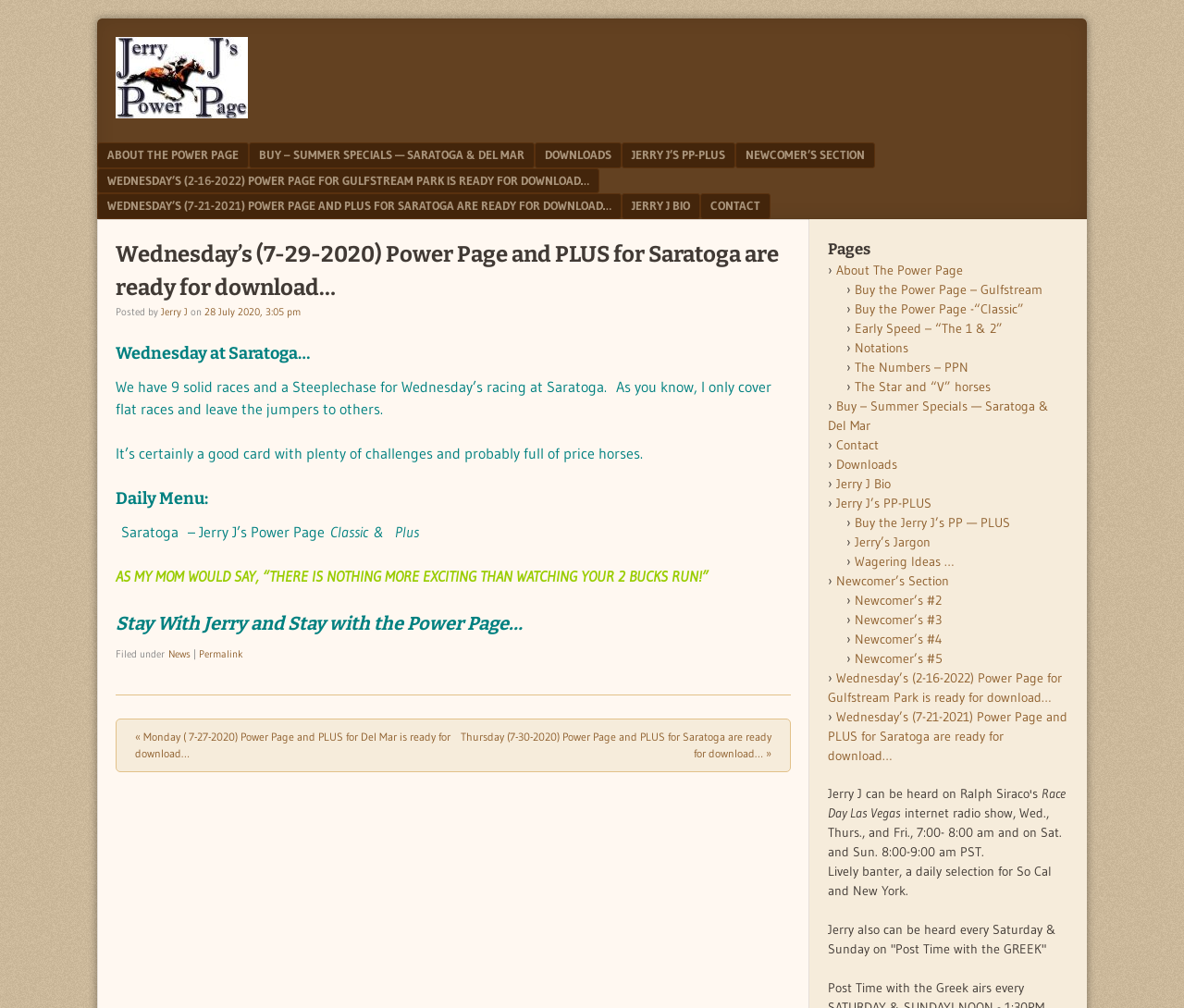Using a single word or phrase, answer the following question: 
What is the name of the author of the post?

Jerry J